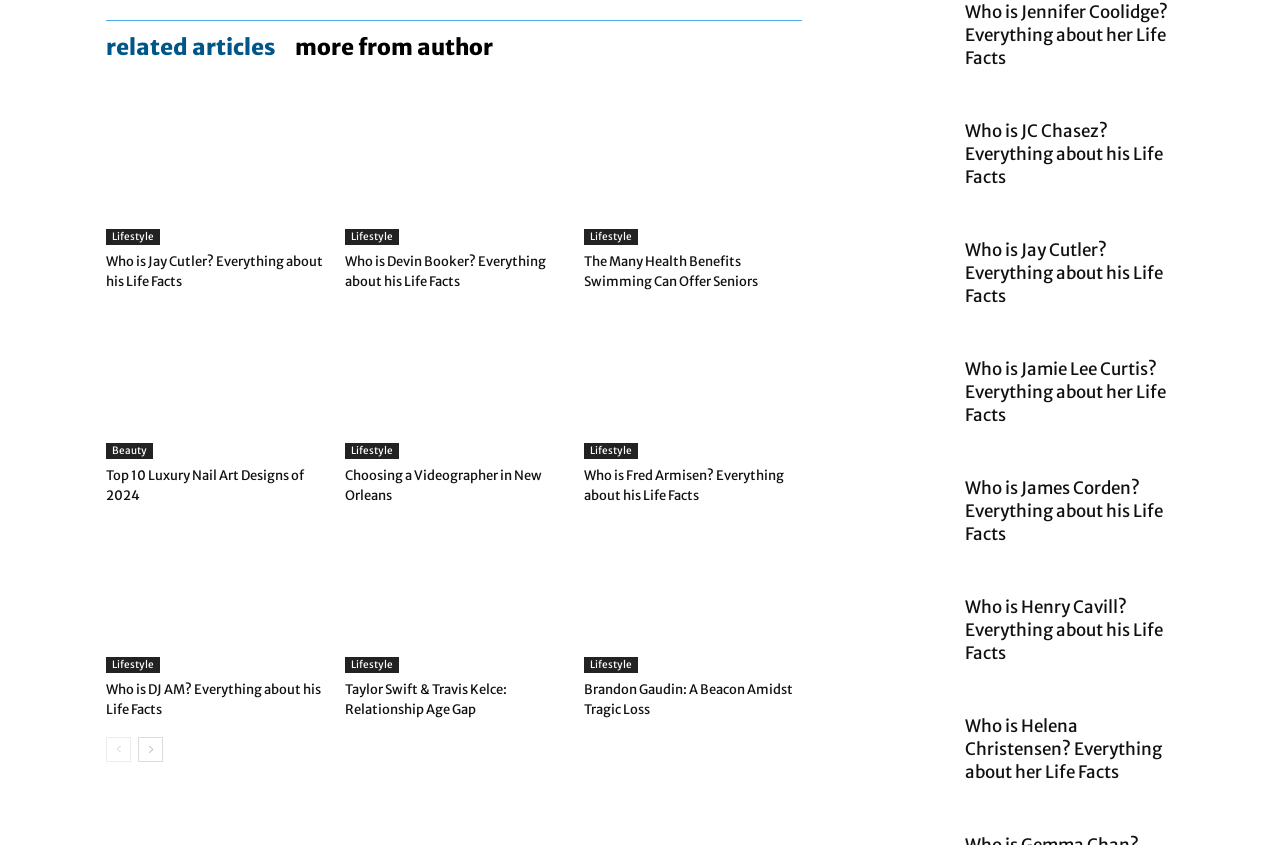Find the bounding box coordinates of the element to click in order to complete the given instruction: "go to the next page."

[0.108, 0.872, 0.127, 0.902]